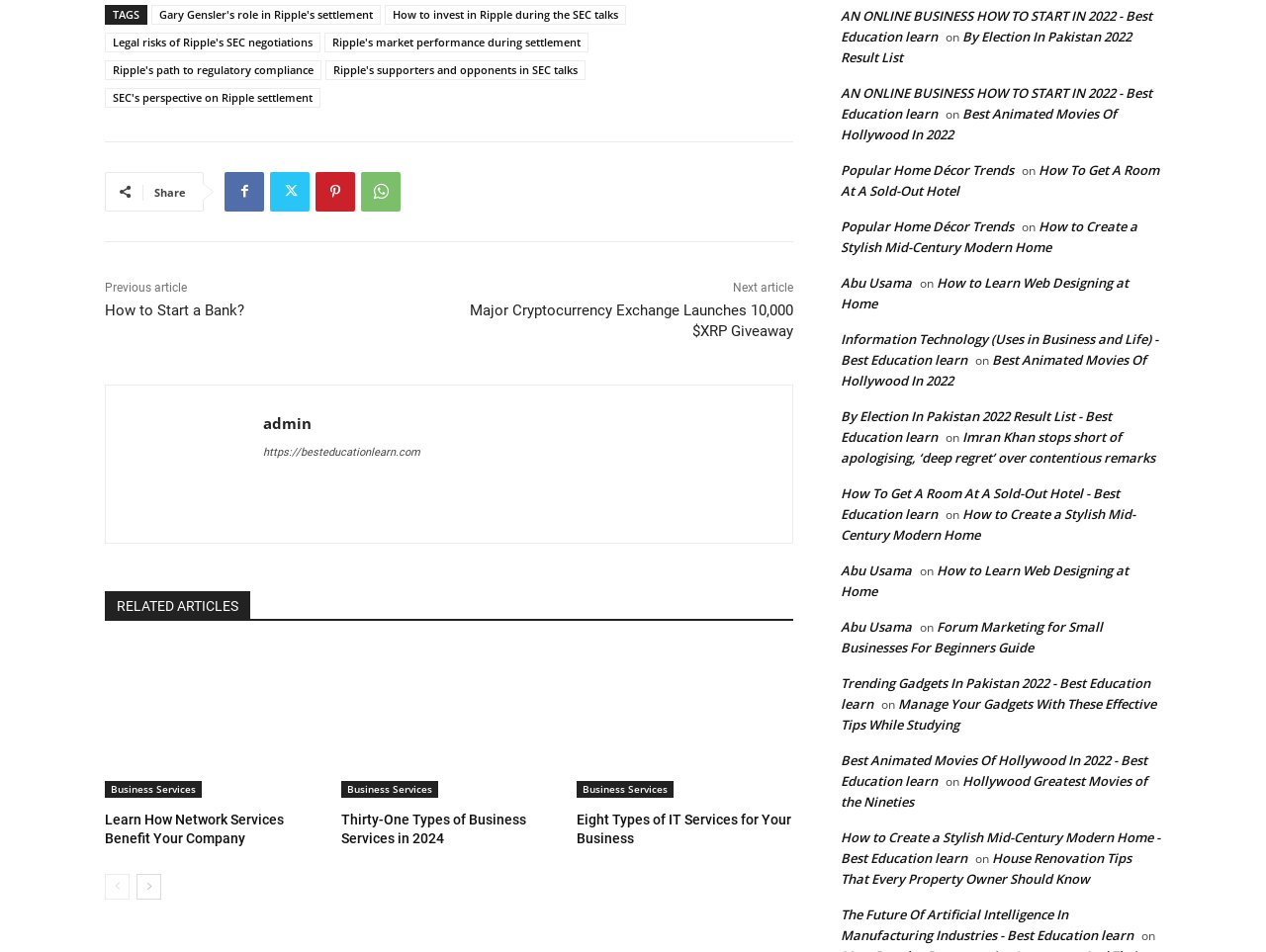Please locate the bounding box coordinates of the element that needs to be clicked to achieve the following instruction: "Click on 'Gary Gensler's role in Ripple's settlement'". The coordinates should be four float numbers between 0 and 1, i.e., [left, top, right, bottom].

[0.12, 0.005, 0.301, 0.026]